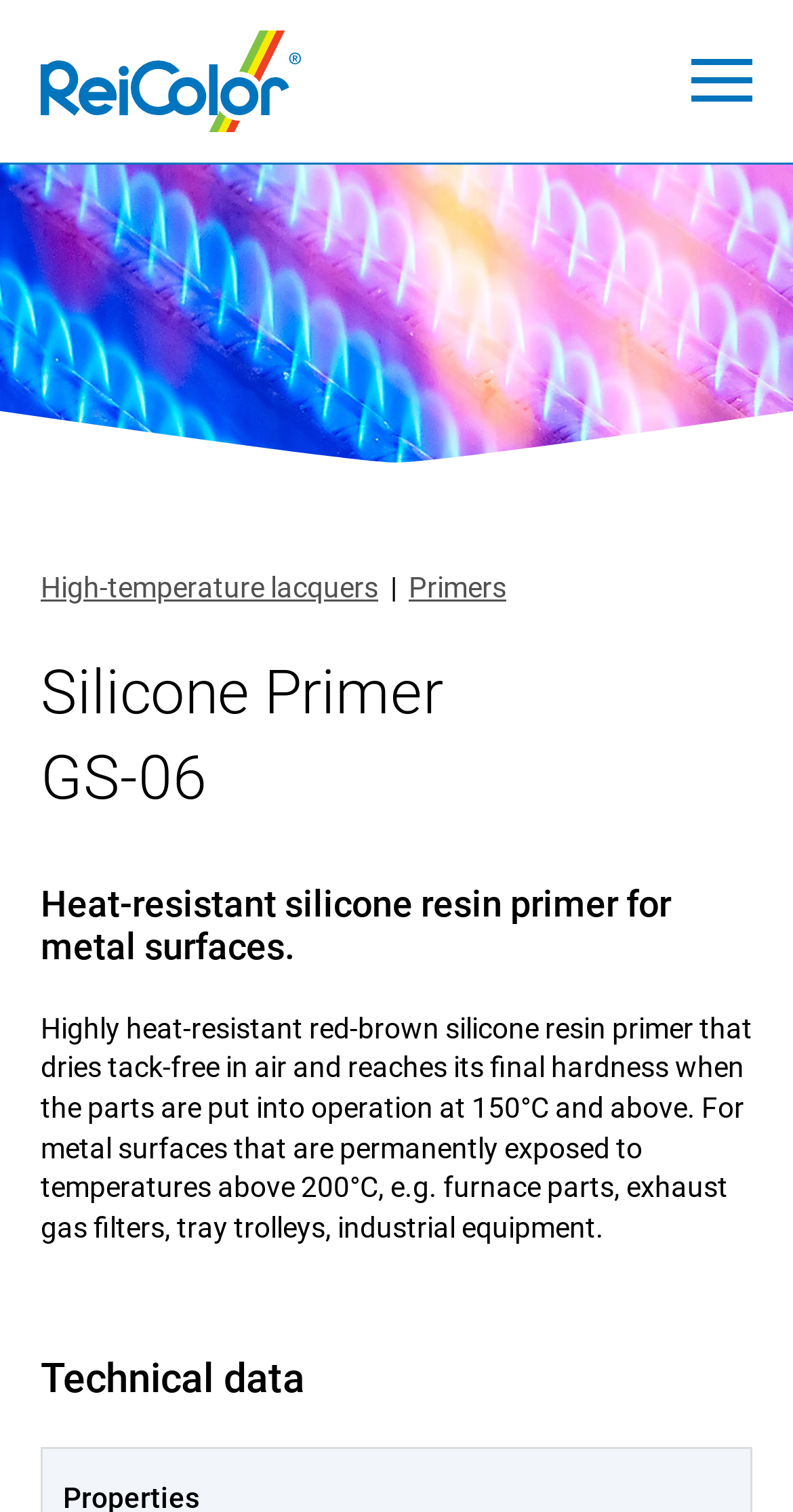What is the name of the company?
Can you provide an in-depth and detailed response to the question?

The name of the company can be found at the top of the webpage, which is the root element 'GS-06 - Reicolor Chemie-GmbH'.